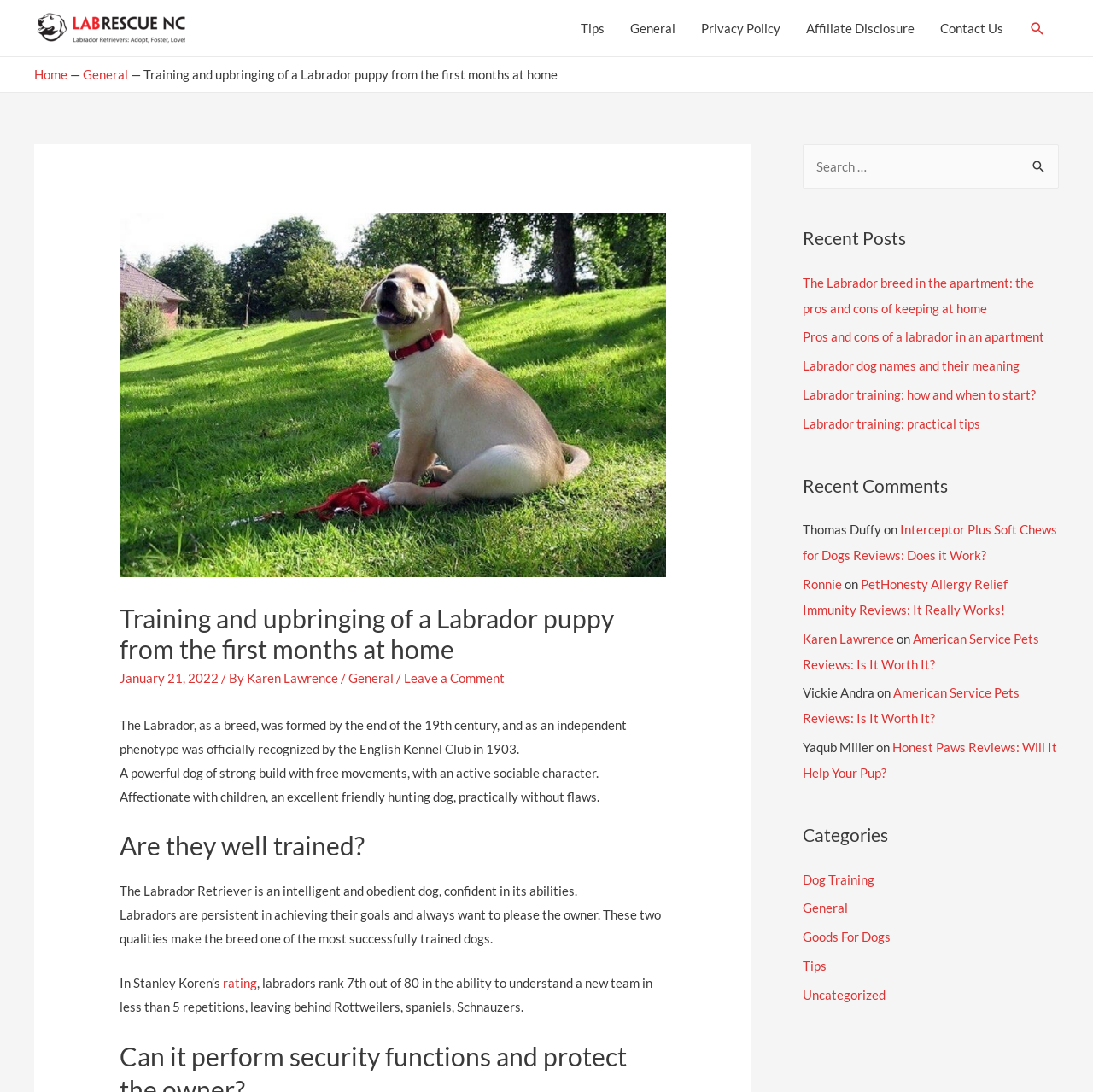What is the name of the author of the article?
Based on the screenshot, provide a one-word or short-phrase response.

Karen Lawrence